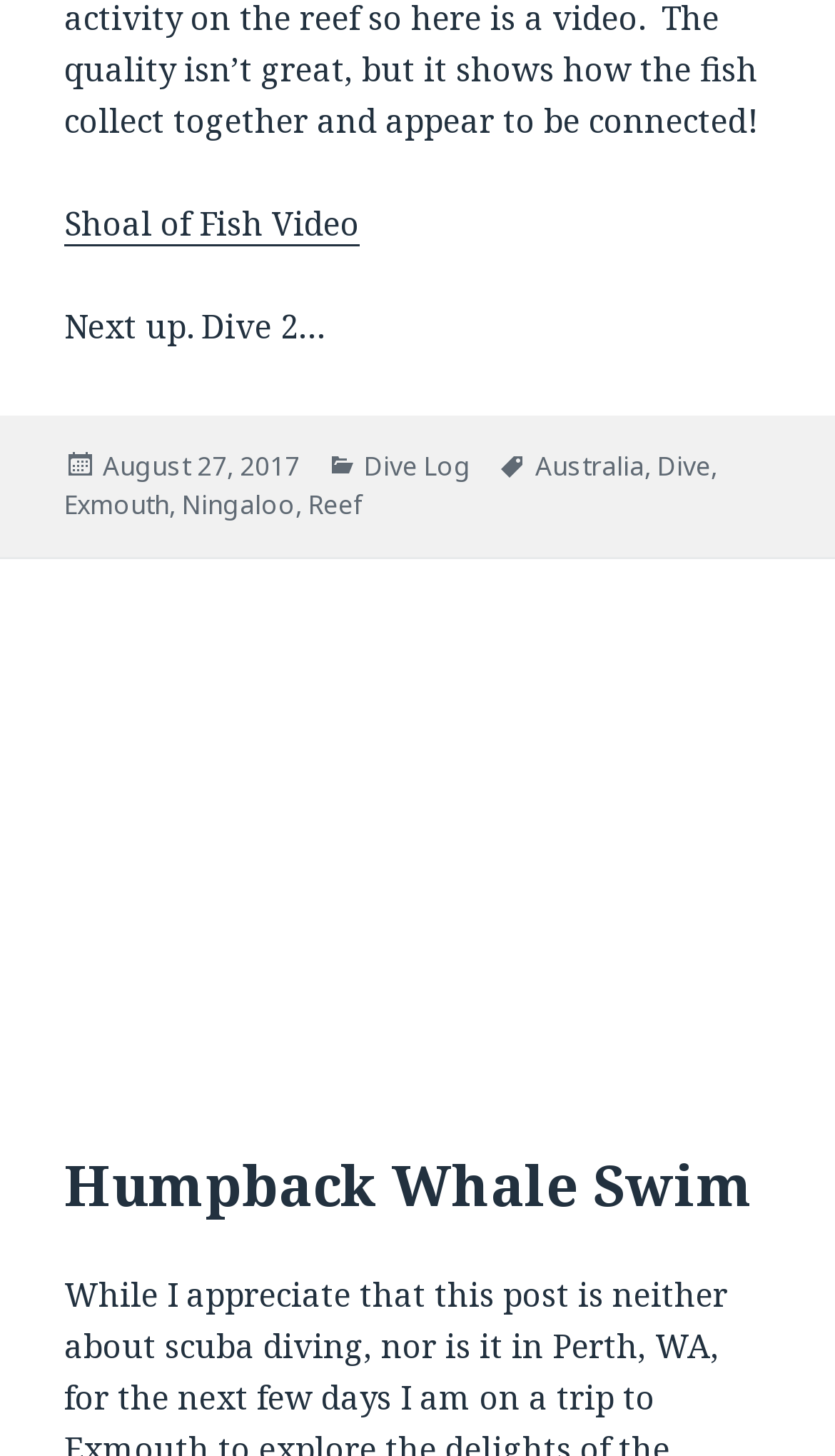What is the location of the dive?
From the details in the image, provide a complete and detailed answer to the question.

I found the location of the dive by looking at the footer section of the webpage, where it lists 'Exmouth', 'Ningaloo', and 'Reef' as tags.